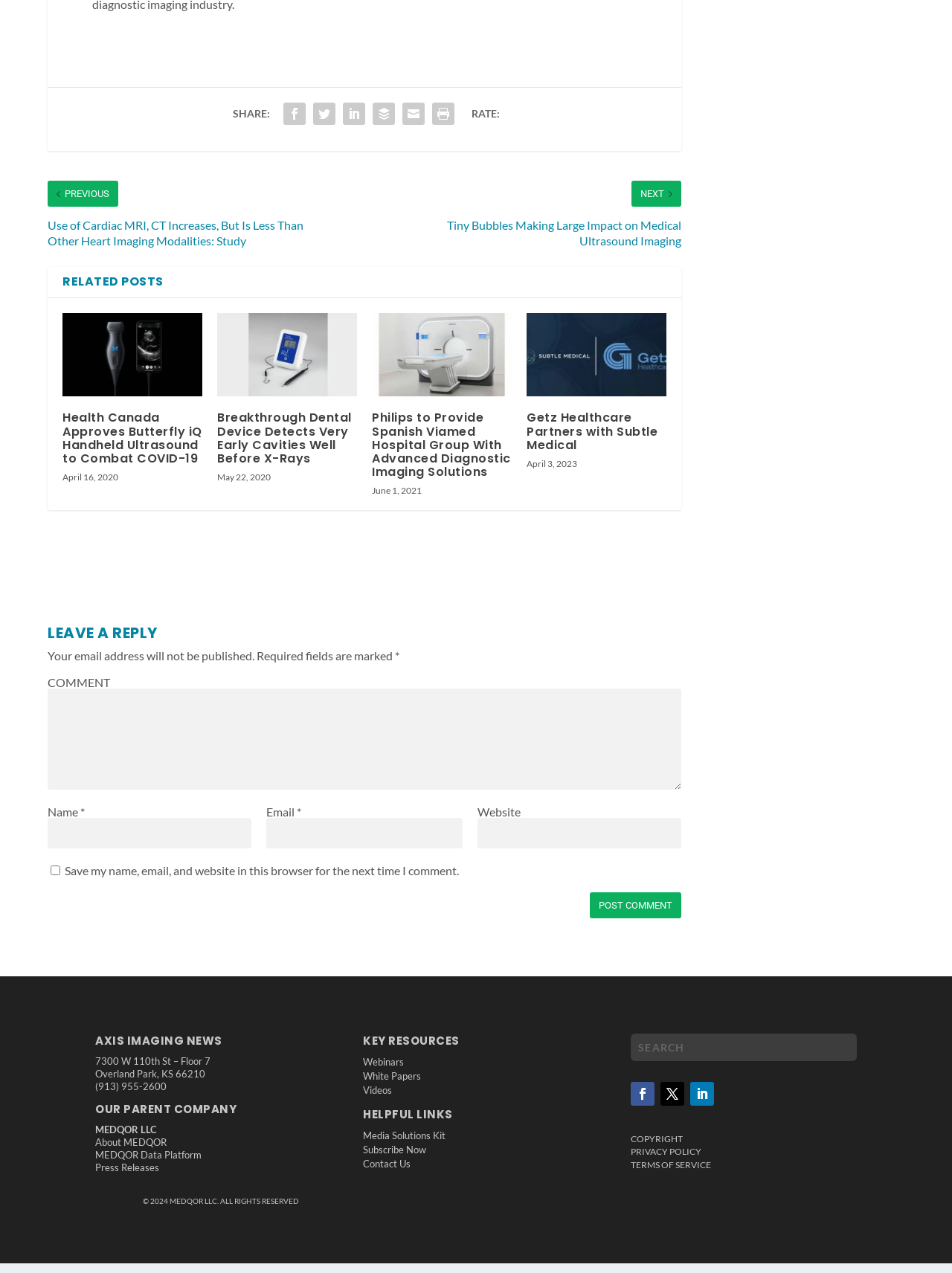Please use the details from the image to answer the following question comprehensively:
What is the purpose of the 'SEARCH' box?

The 'SEARCH' box is located at the bottom of the webpage and allows users to input keywords or phrases to search for specific content within the website, indicating that it is intended for users to quickly find relevant information on the website.